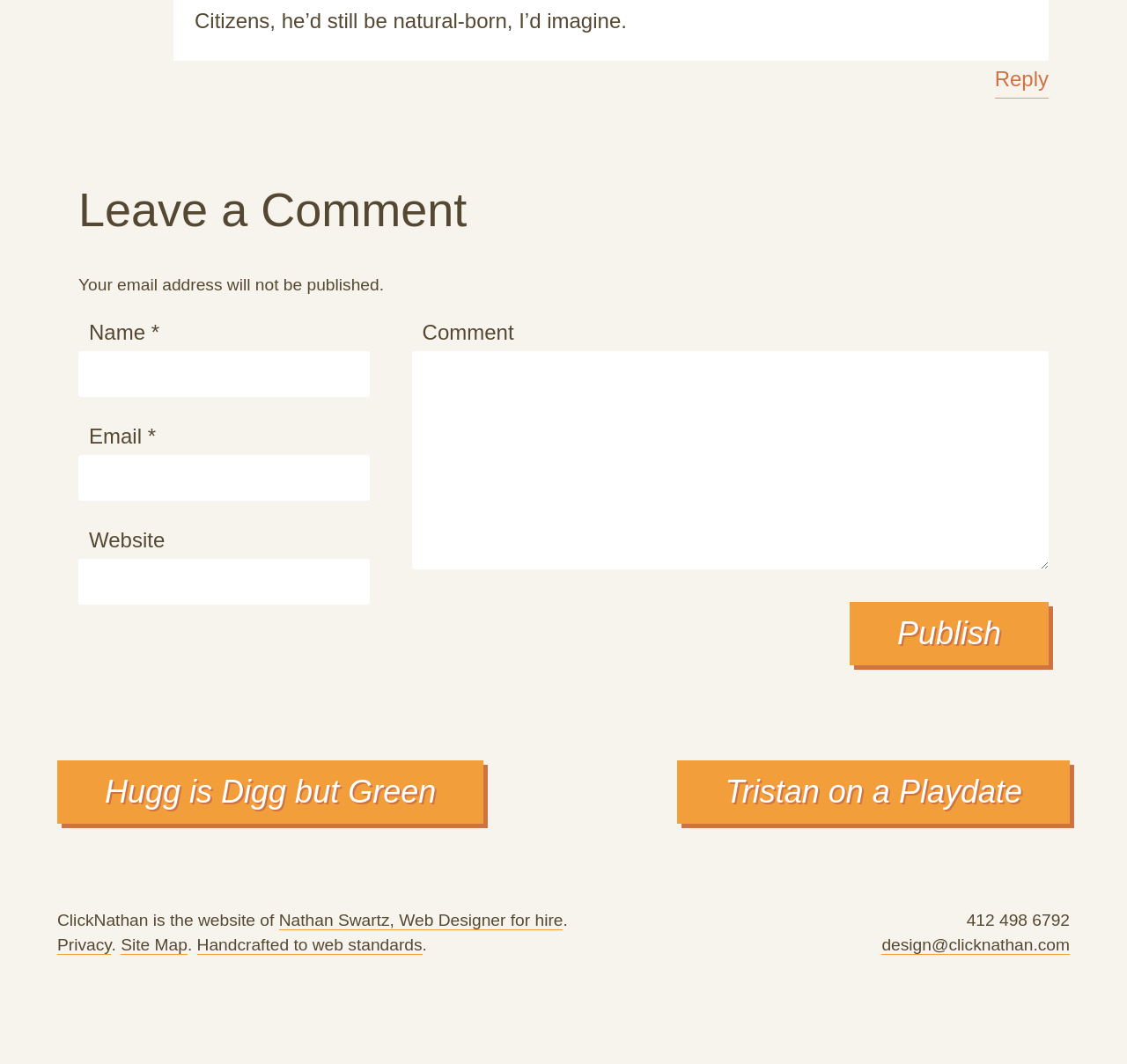How many links are available in the footer section?
Look at the image and provide a detailed response to the question.

The footer section of the webpage contains five links, including 'Nathan Swartz, Web Designer for hire', 'Privacy', 'Site Map', 'Handcrafted to web standards', and 'design@clicknathan.com'.